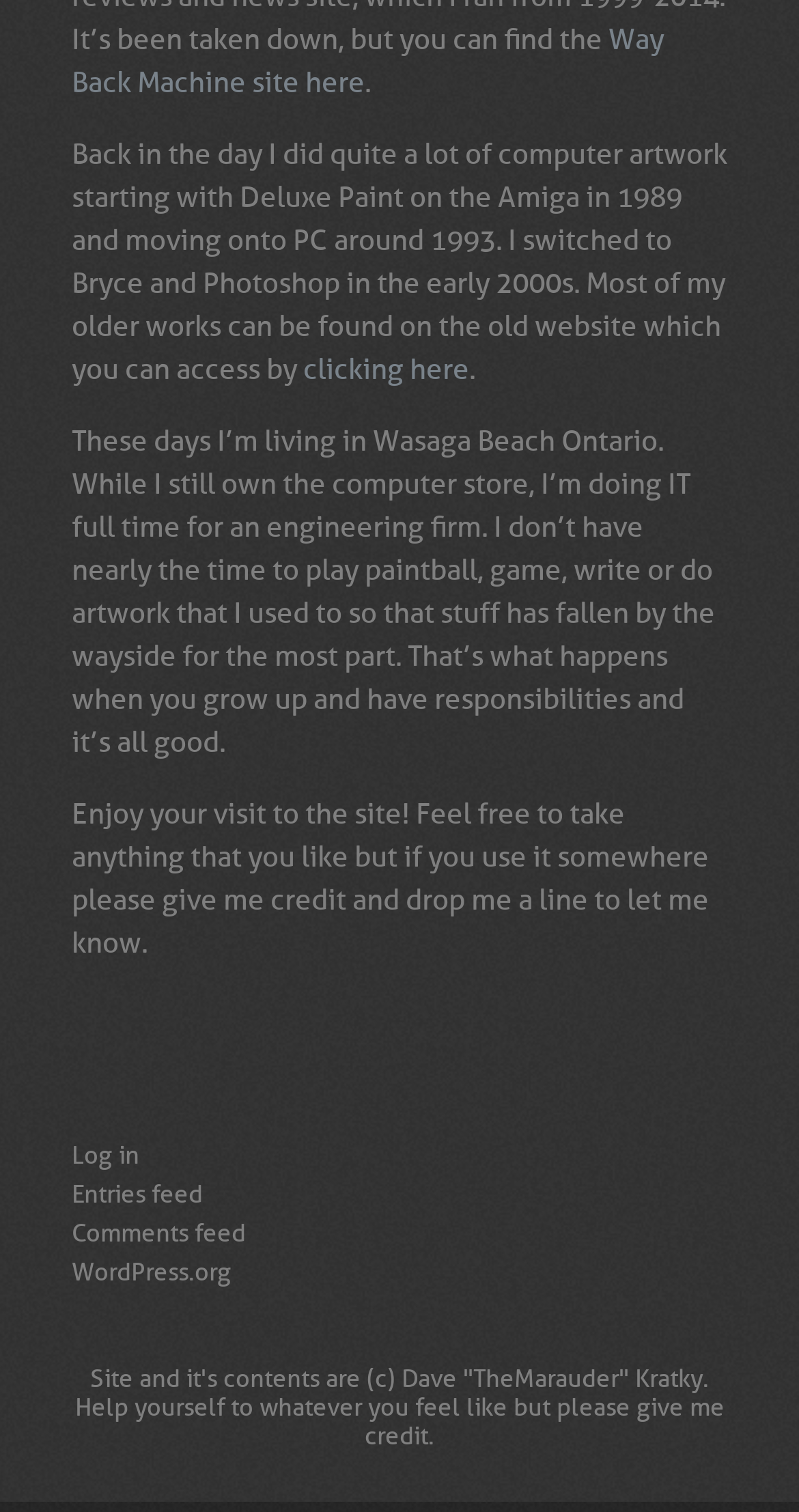From the screenshot, find the bounding box of the UI element matching this description: "Log in". Supply the bounding box coordinates in the form [left, top, right, bottom], each a float between 0 and 1.

[0.09, 0.755, 0.174, 0.774]